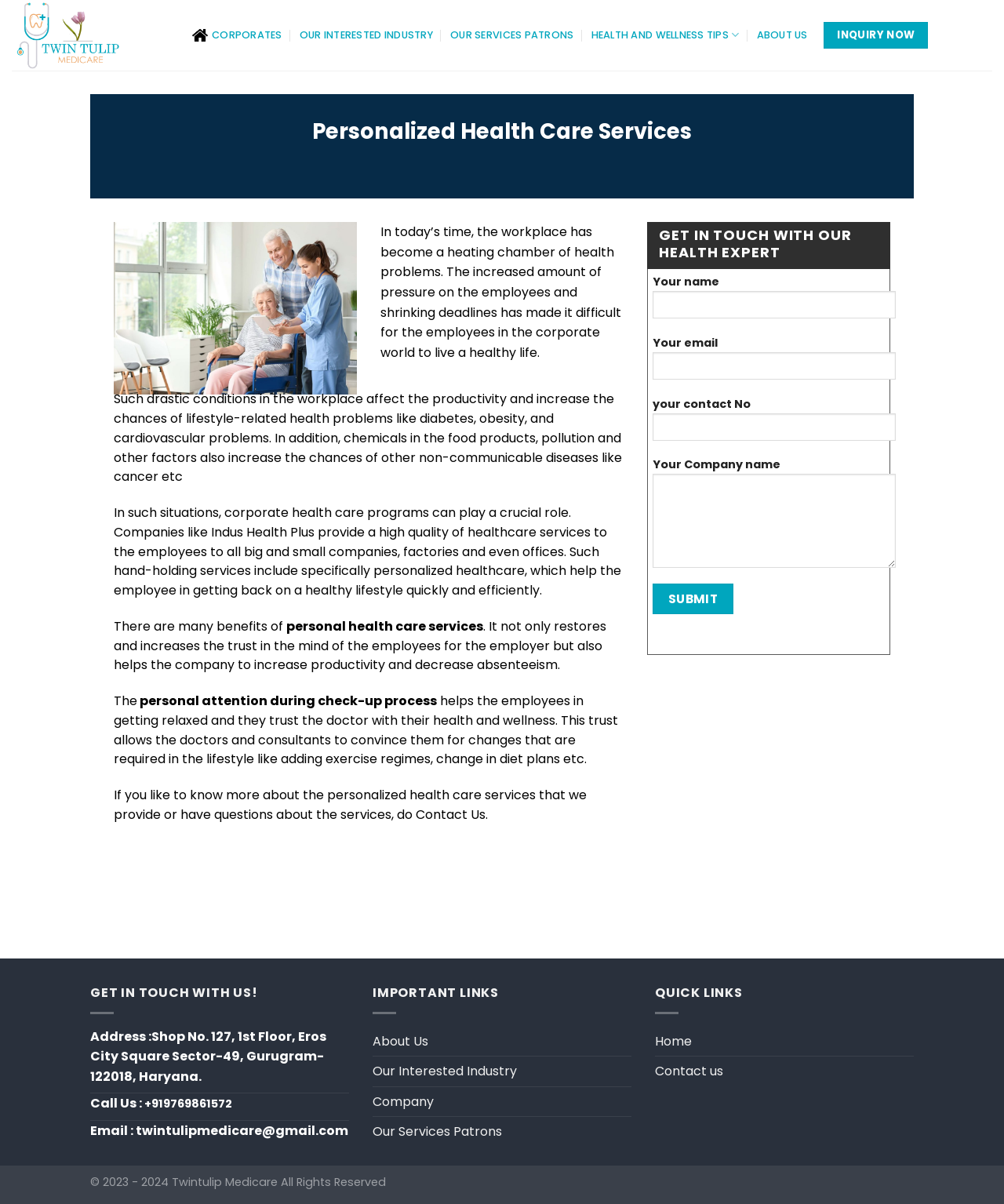Refer to the image and provide an in-depth answer to the question: 
What is the name of the company providing health care services?

I found the answer by looking at the top of the webpage, where the company name 'Twin Tulip Medicare' is mentioned as a link and an image.